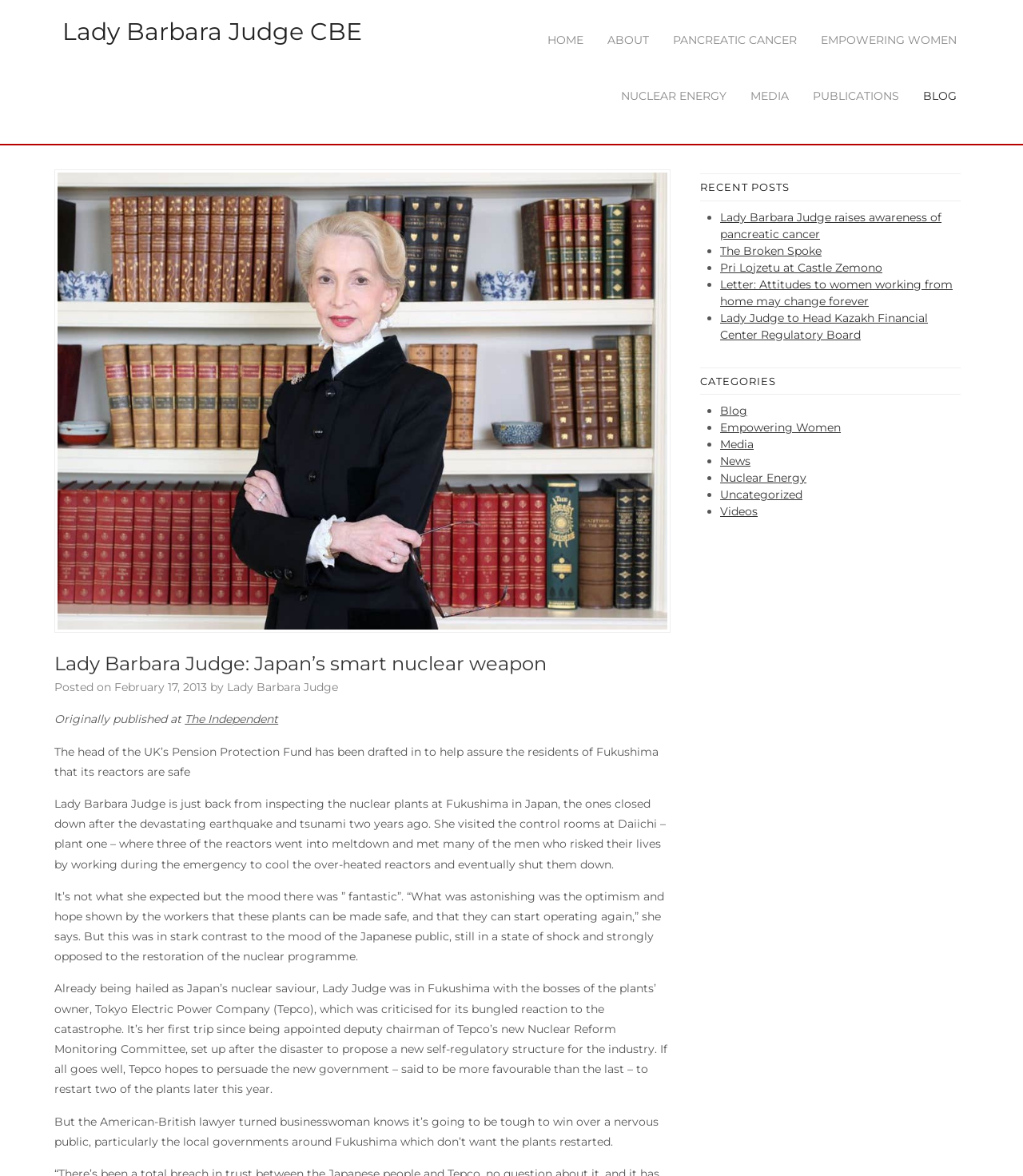Locate the bounding box coordinates of the clickable area needed to fulfill the instruction: "Check the 'RECENT POSTS' section".

[0.684, 0.147, 0.939, 0.171]